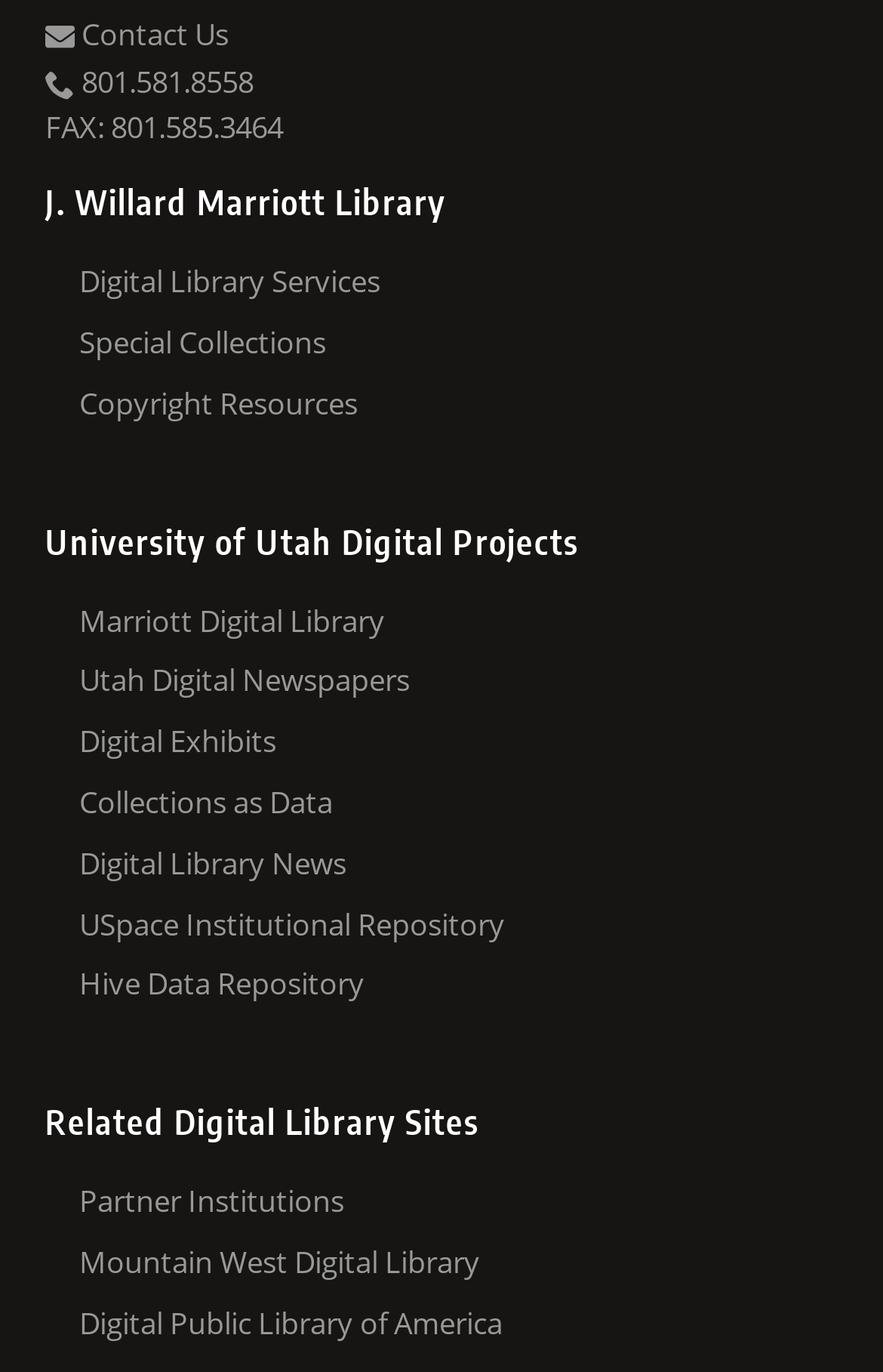What is the second link in the bottom section?
Answer the question with as much detail as possible.

I looked at the bottom section and found the links 'Privacy', 'Nondiscrimination & Accessibility', 'Safe U', 'Disclaimer', and 'Policies'. The second link in this section is 'Nondiscrimination & Accessibility'.